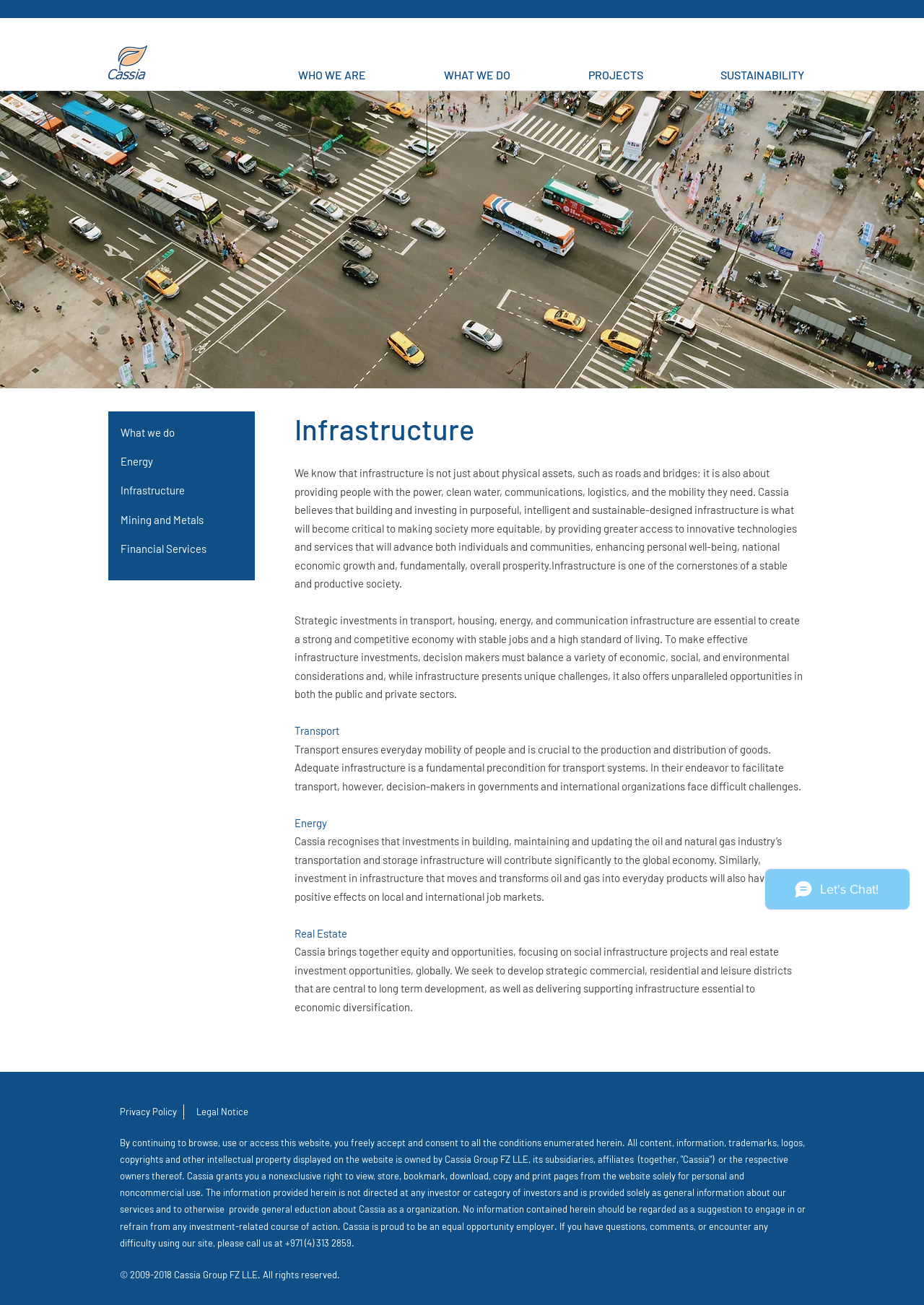Summarize the contents and layout of the webpage in detail.

The webpage is about Cassia, a company committed to lasting, long-term growth, and its focus on infrastructure development. At the top of the page, there is a navigation menu with links to "WHO WE ARE", "WHAT WE DO", "PROJECTS", and "SUSTAINABILITY". Below this menu, there is a main section that takes up most of the page.

In the main section, there are several links to different areas of focus, including "What we do", "Energy", "Infrastructure", "Mining and Metals", and "Financial Services". The "Infrastructure" link is highlighted, indicating that it is the current page.

Below the links, there is a heading that reads "Infrastructure", followed by three paragraphs of text that describe Cassia's approach to infrastructure development. The text explains that infrastructure is not just about physical assets, but also about providing people with essential services like power, clean water, and communications. It also highlights the importance of strategic investments in transport, housing, energy, and communication infrastructure to create a strong and competitive economy.

The page also features several subheadings, including "Transport", "Energy", and "Real Estate", each with its own paragraph of text that provides more information about Cassia's focus in these areas.

At the bottom of the page, there is a section with links to "Privacy Policy" and "Legal Notice", as well as a statement about the use of the website and the ownership of its content. There is also a copyright notice and a contact phone number.

On the right side of the page, there is an iframe with a Wix Chat widget.